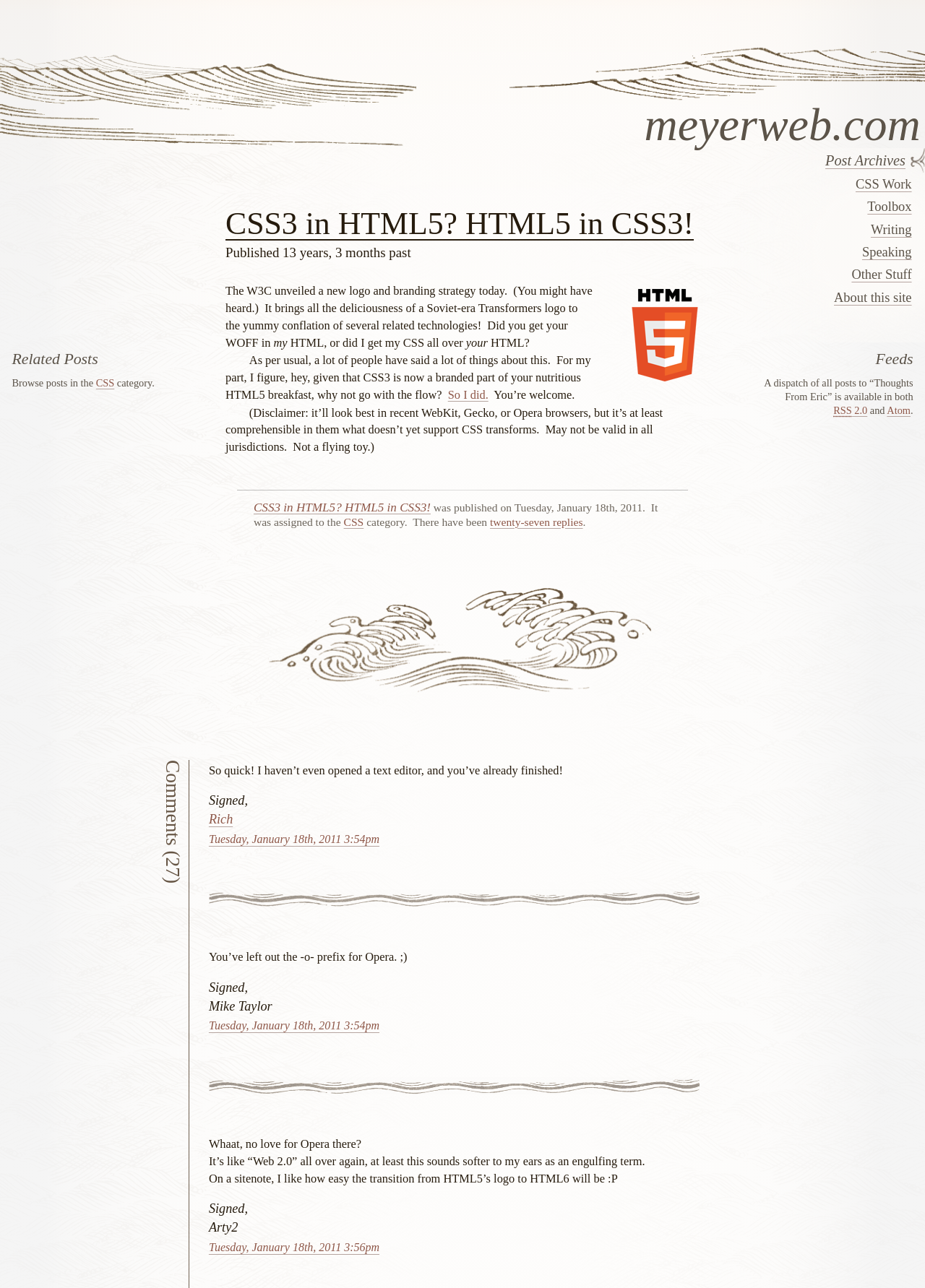Locate the bounding box of the UI element described by: "Speaking" in the given webpage screenshot.

[0.796, 0.19, 0.986, 0.202]